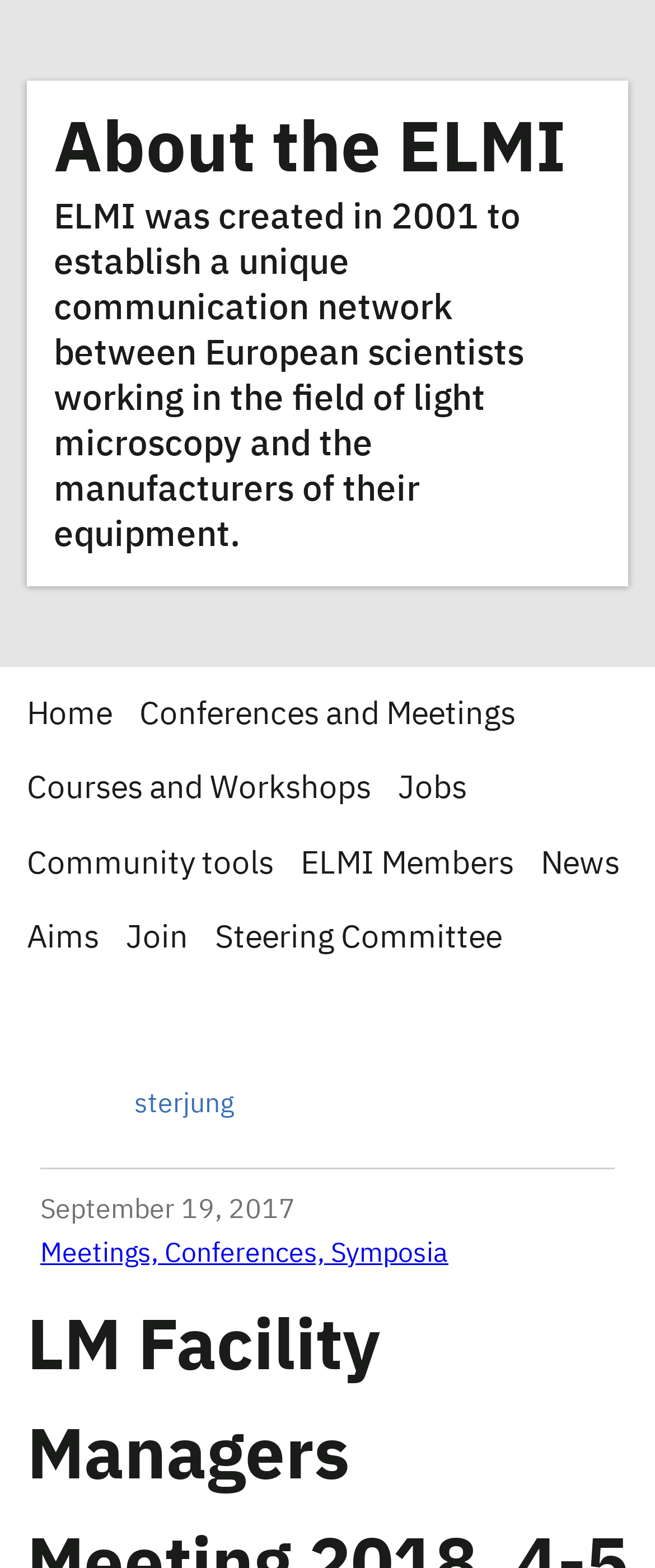Generate a comprehensive description of the contents of the webpage.

The webpage is about the LM Facility Managers Meeting 2018, which took place on 4-5 January 2018 at the Crick Institute in the UK, organized by ELMI. 

At the top of the page, there is a heading "About the ELMI" followed by a brief description of ELMI, stating its creation in 2001 to establish a communication network between European scientists and manufacturers of light microscopy equipment.

Below the description, there is a navigation menu with 9 links: "Home", "Conferences and Meetings", "Courses and Workshops", "Jobs", "Community tools", "ELMI Members", "News", "Aims", and "Join". These links are positioned horizontally, with "Home" on the left and "Join" on the right.

Further down, there are more links, including "Steering Committee" and "sterjung", which are positioned horizontally as well. 

On the bottom left of the page, there is a timestamp "September 19, 2017", and next to it, a link "Meetings, Conferences, Symposia".